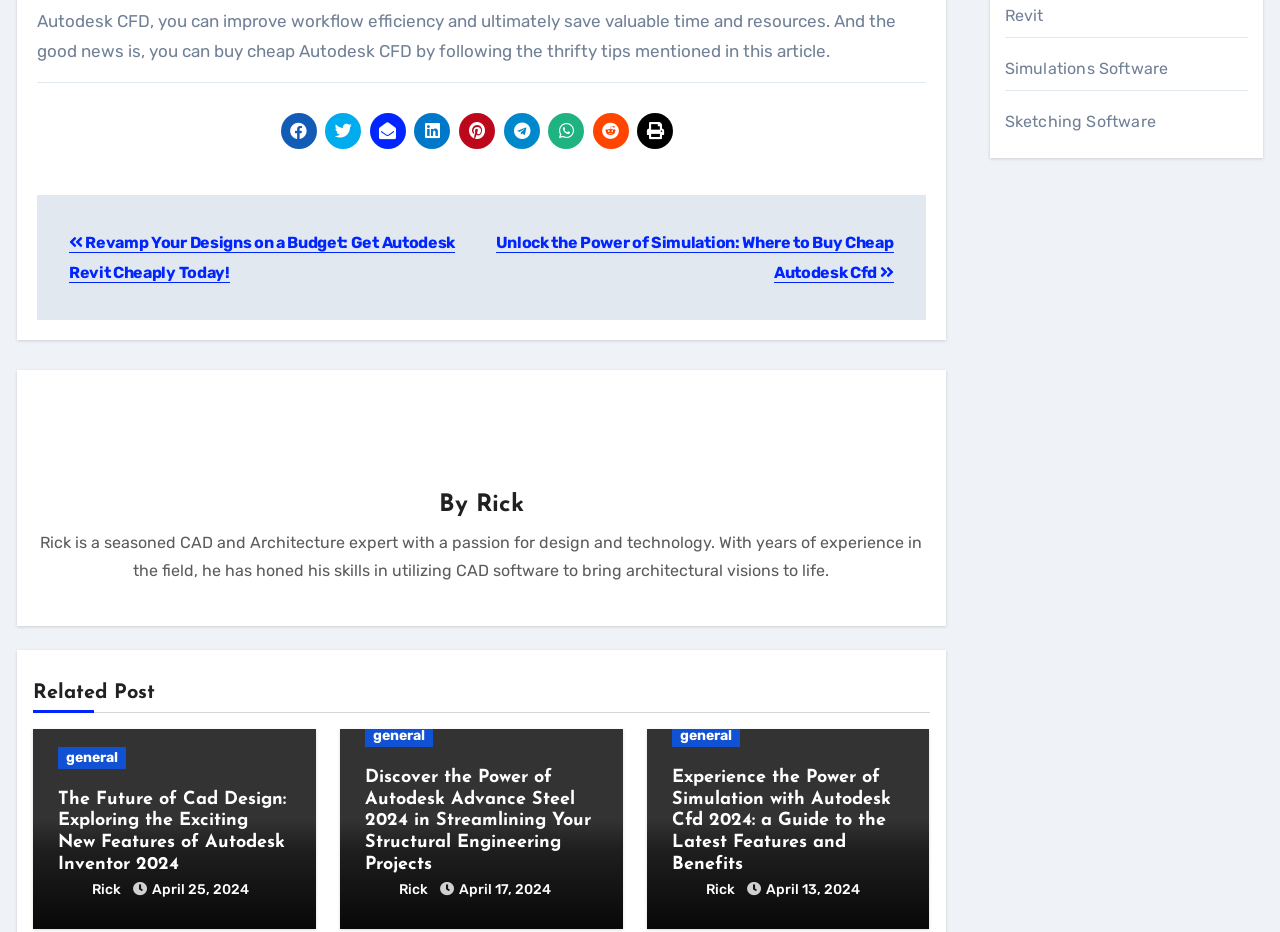Find the bounding box coordinates of the area that needs to be clicked in order to achieve the following instruction: "Read the post 'Revamp Your Designs on a Budget: Get Autodesk Revit Cheaply Today!'". The coordinates should be specified as four float numbers between 0 and 1, i.e., [left, top, right, bottom].

[0.054, 0.25, 0.355, 0.303]